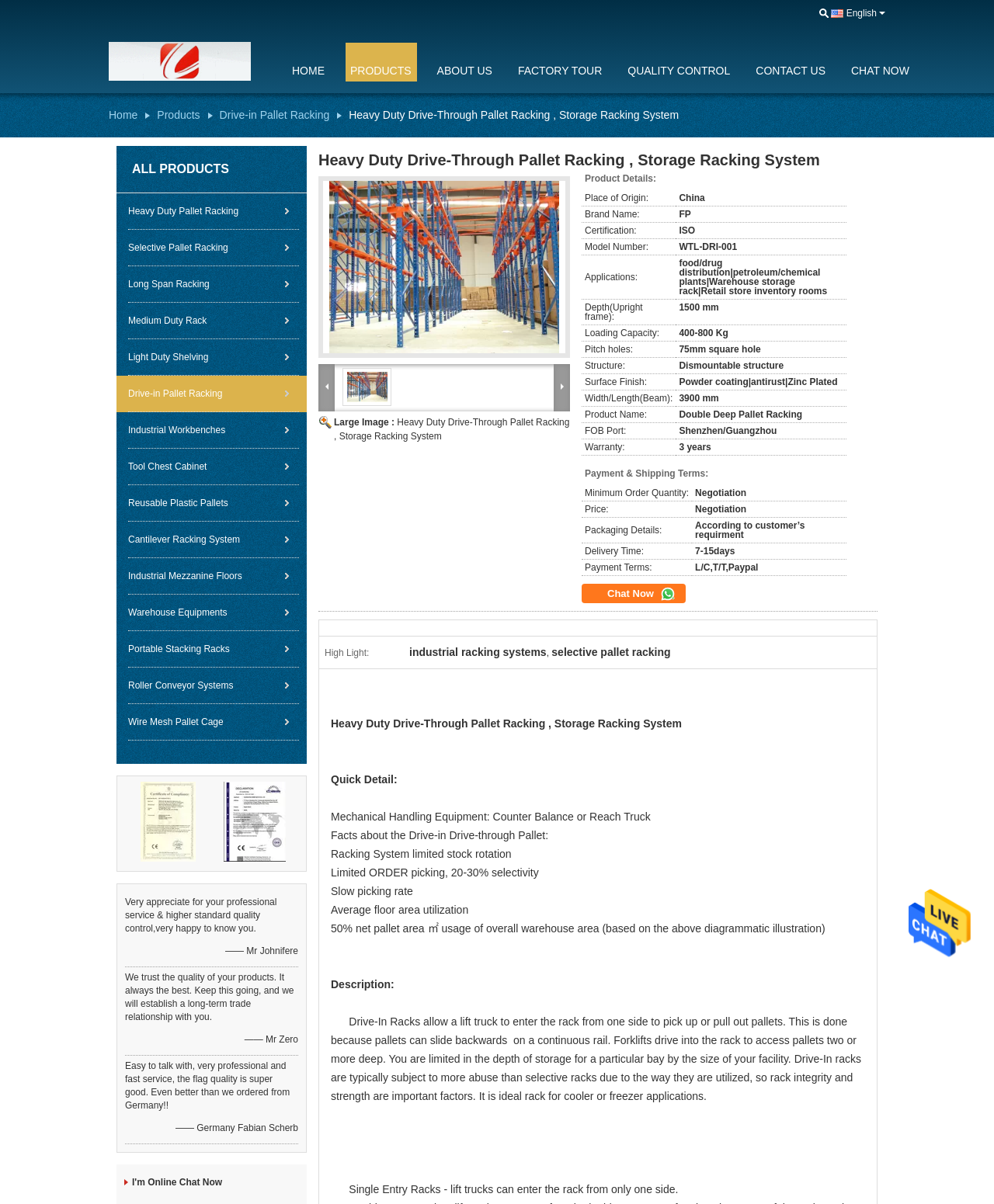Provide the bounding box coordinates of the area you need to click to execute the following instruction: "Read the 'Description' section".

None